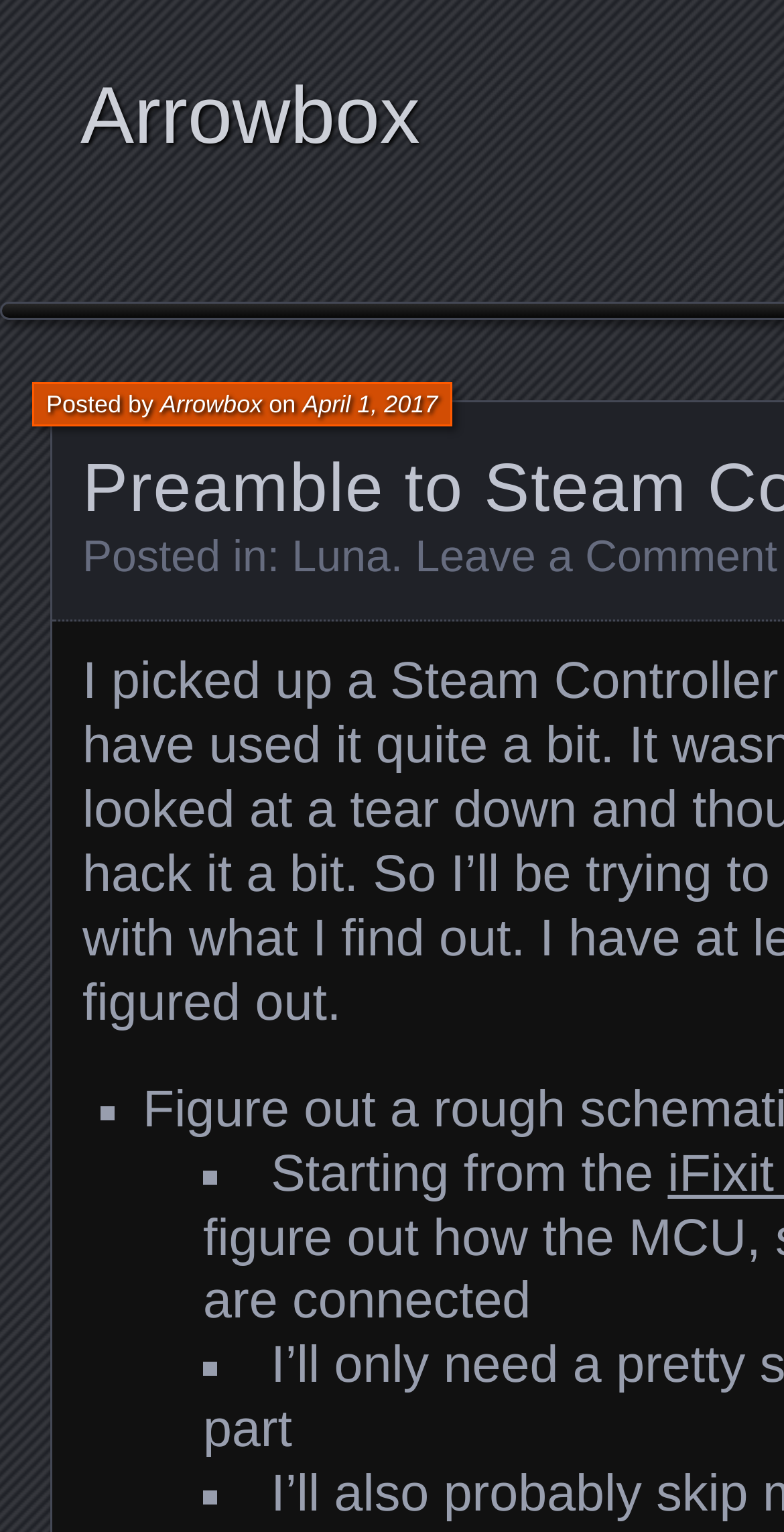Explain in detail what you observe on this webpage.

The webpage appears to be a blog post or article about the Steam Controller, specifically its preamble. At the top, there is a header section that displays the title "Preamble to Steam Controller | Arrowbox". Below the title, there is a section that shows the author information, including the text "Posted by" followed by a link to the author's name "Arrowbox", and the date "April 1, 2017" when the post was published.

To the right of the author information, there is a category section that displays the text "Posted in:" followed by a link to the category "Luna". A "Leave a Comment" link is also located in this section.

The main content of the webpage is divided into sections, each marked by a list marker "■". The first section starts with the text "Starting from the", which suggests that the article is discussing the origins or beginnings of the Steam Controller. There are at least three sections in total, each marked by a list marker and separated from each other.